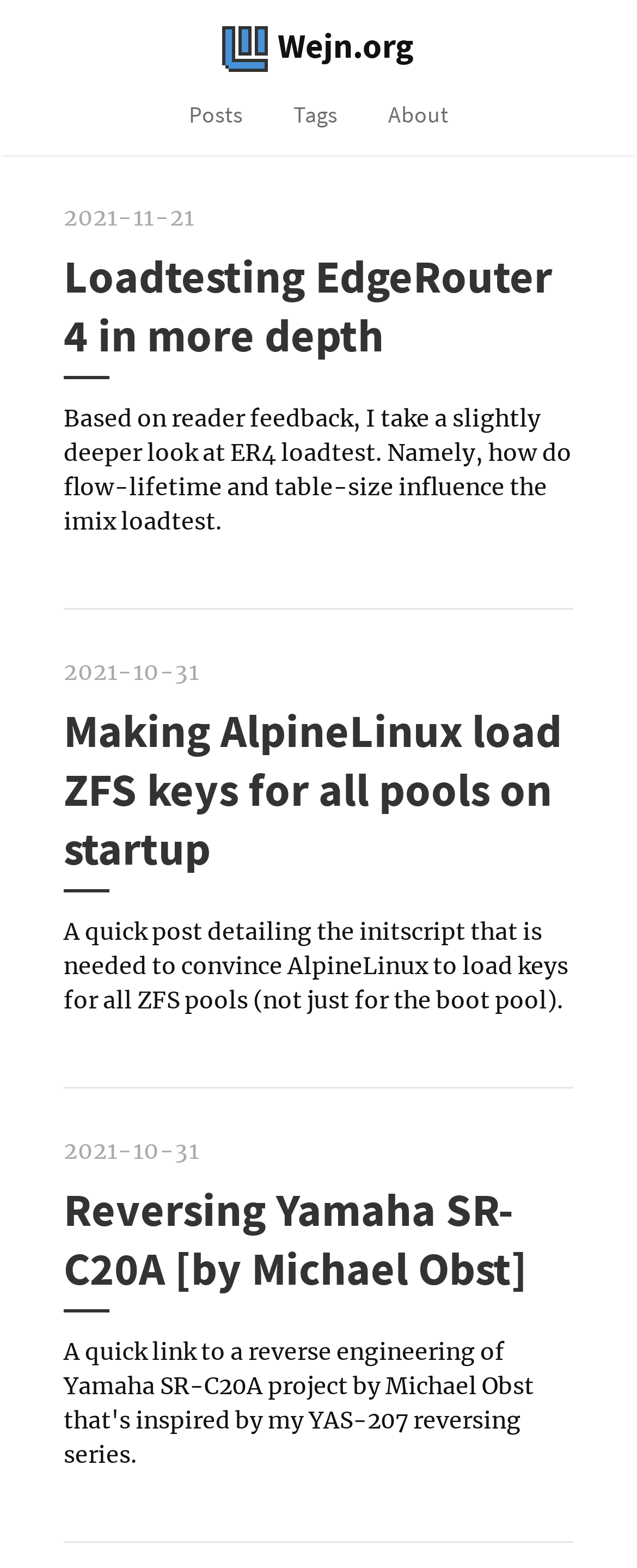How many navigation links are at the top?
Provide a well-explained and detailed answer to the question.

I counted the number of links at the top of the page, excluding the website title link, and found three of them: 'Posts', 'Tags', and 'About'.